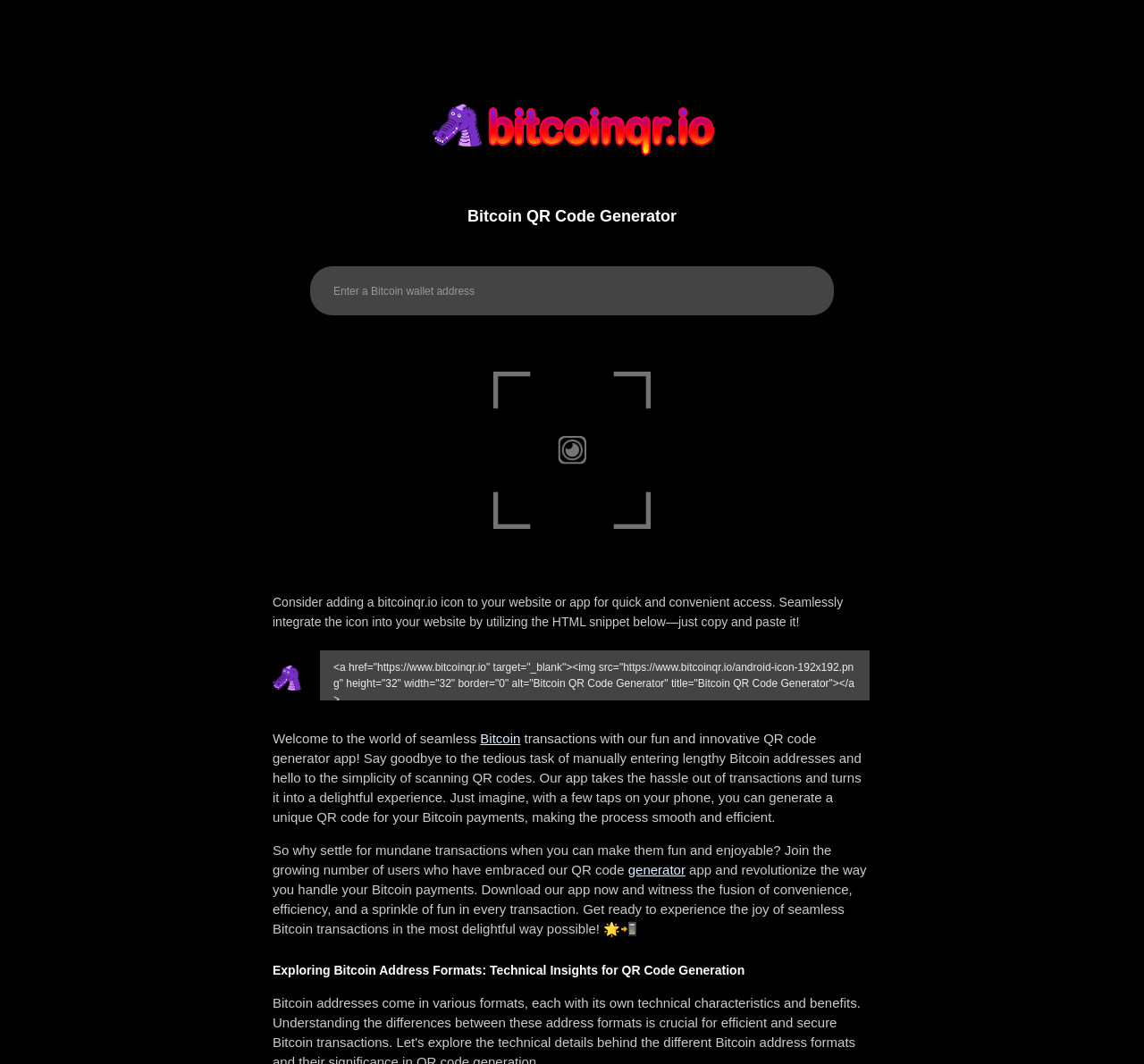Provide a one-word or brief phrase answer to the question:
What is the recommended way to integrate the Bitcoin QR code generator into a website or app?

Use HTML snippet